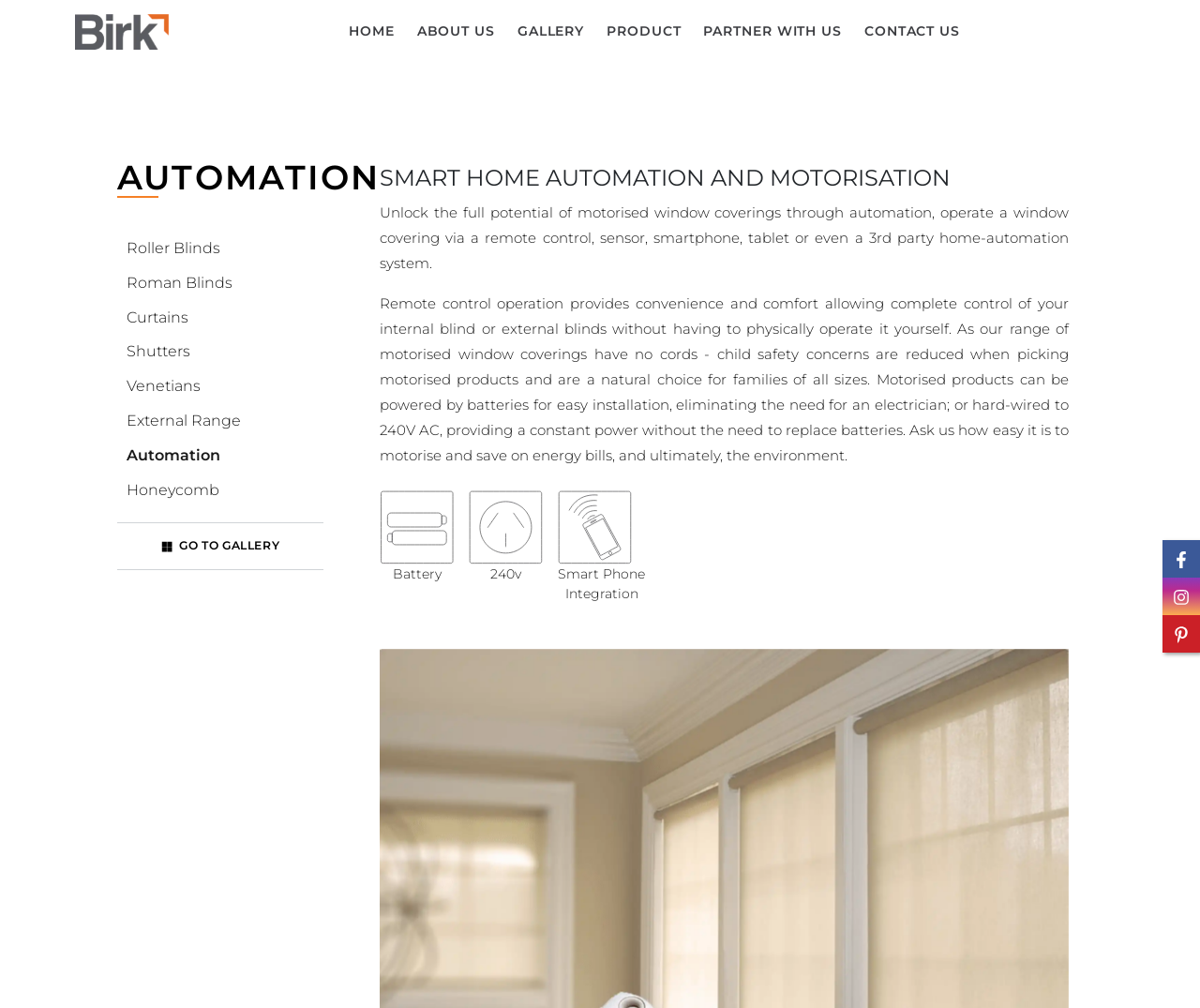Specify the bounding box coordinates of the region I need to click to perform the following instruction: "Click the Roller Blinds link". The coordinates must be four float numbers in the range of 0 to 1, i.e., [left, top, right, bottom].

[0.098, 0.228, 0.191, 0.264]